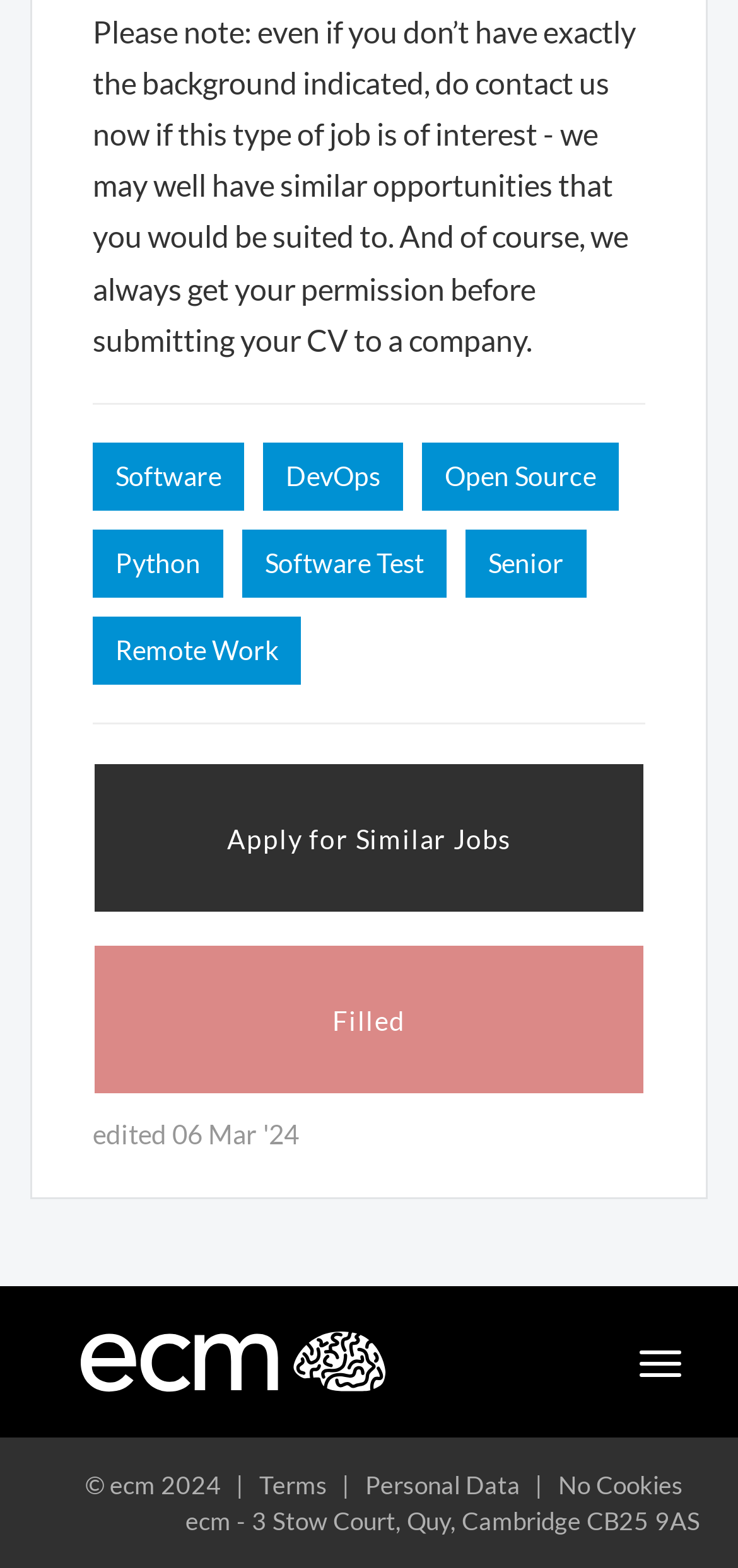Determine the coordinates of the bounding box for the clickable area needed to execute this instruction: "View Terms".

[0.351, 0.937, 0.444, 0.957]